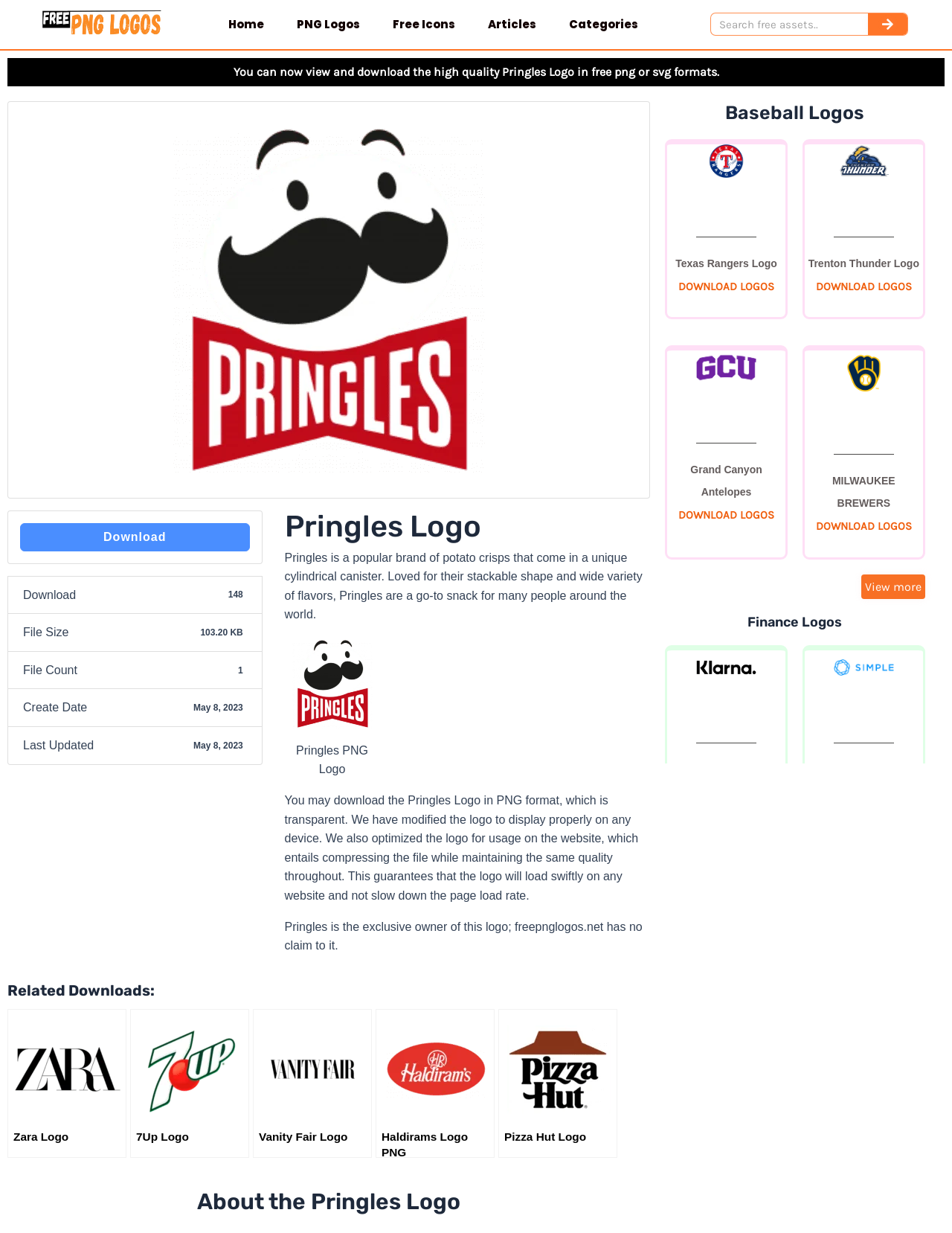Use a single word or phrase to answer the question: What is the file size of the Pringles PNG logo?

103.20 KB